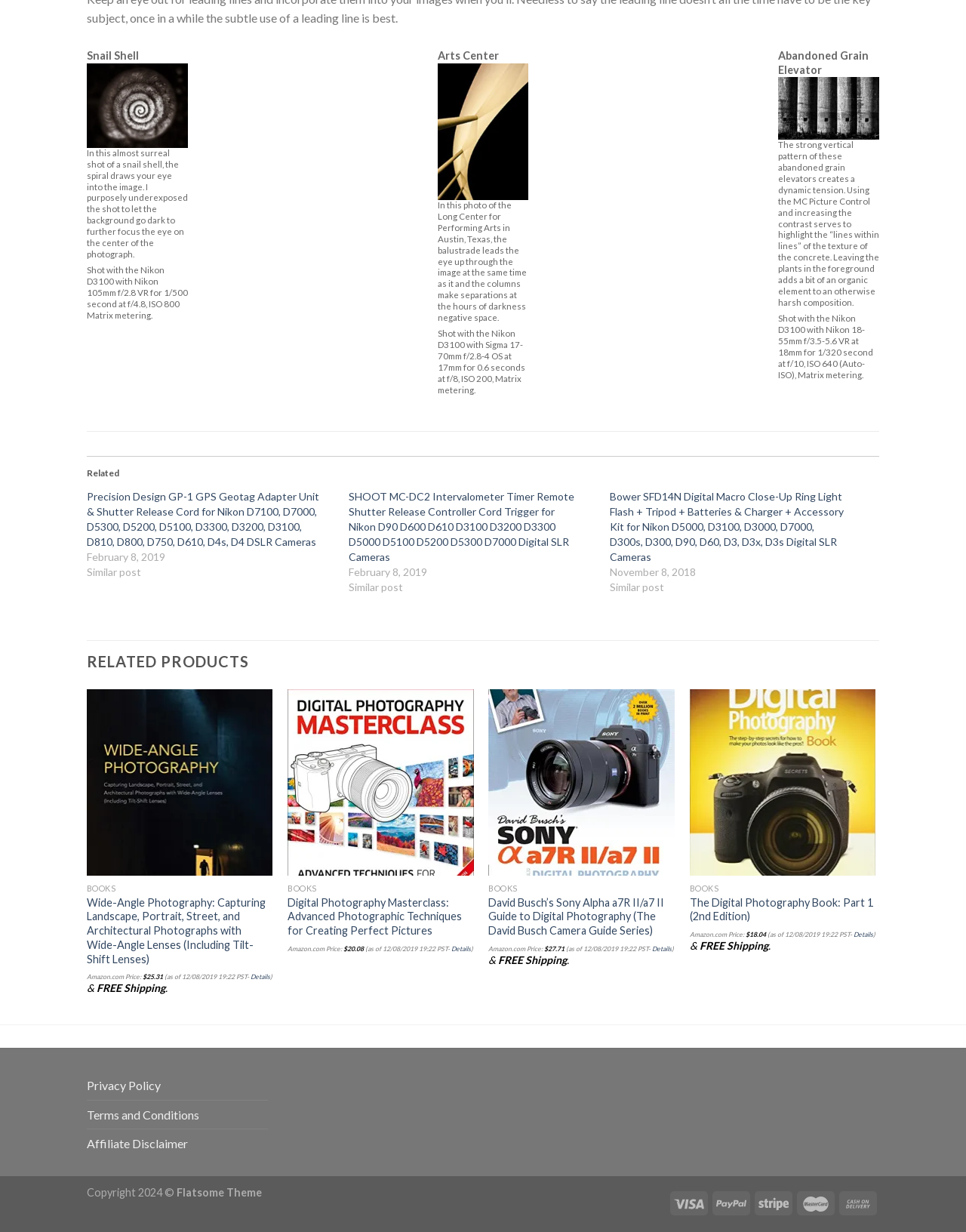What is the title of the second section?
Respond to the question with a single word or phrase according to the image.

RELATED PRODUCTS